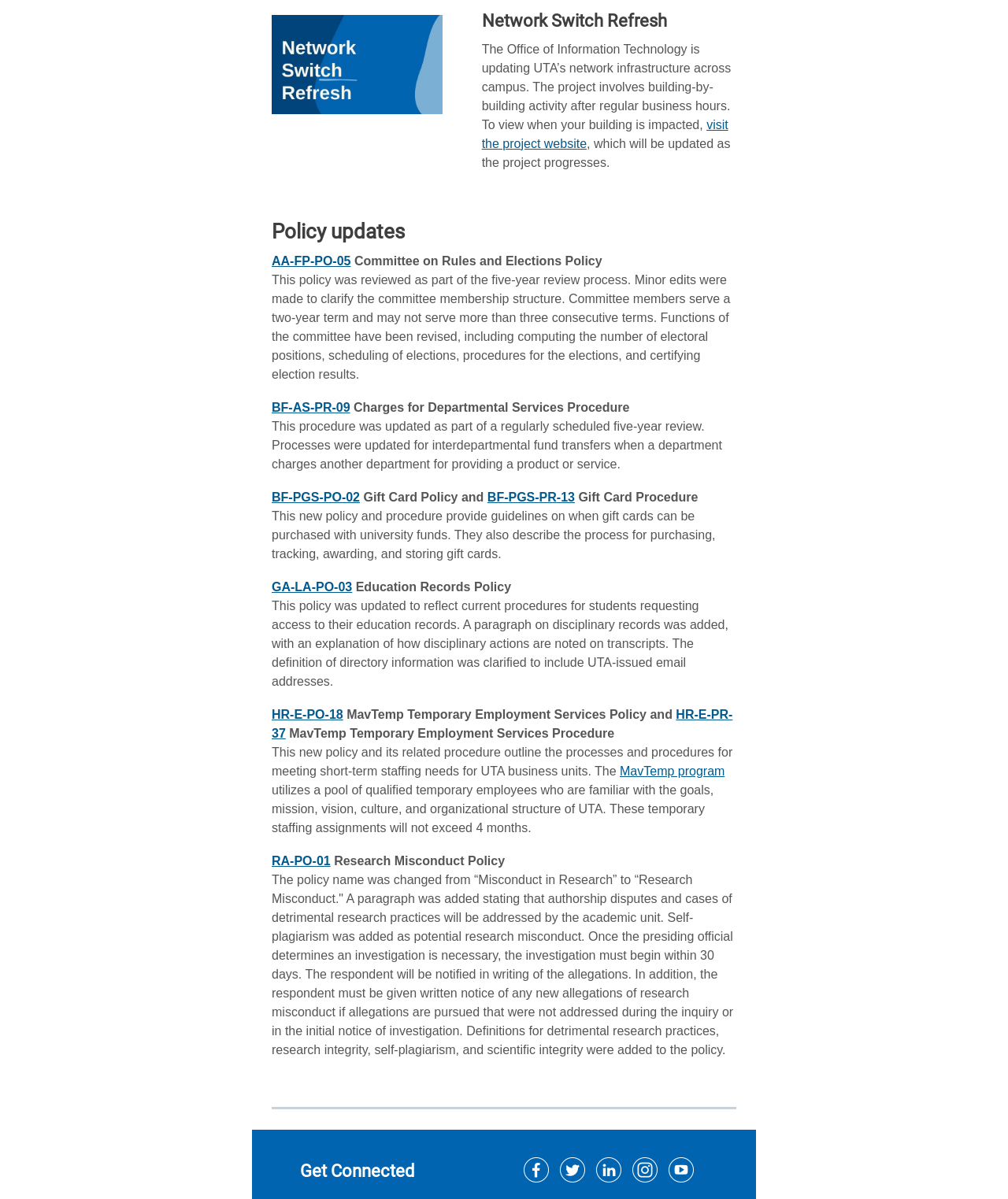Identify the bounding box coordinates for the region of the element that should be clicked to carry out the instruction: "follow UTA on Facebook". The bounding box coordinates should be four float numbers between 0 and 1, i.e., [left, top, right, bottom].

[0.52, 0.965, 0.545, 0.986]